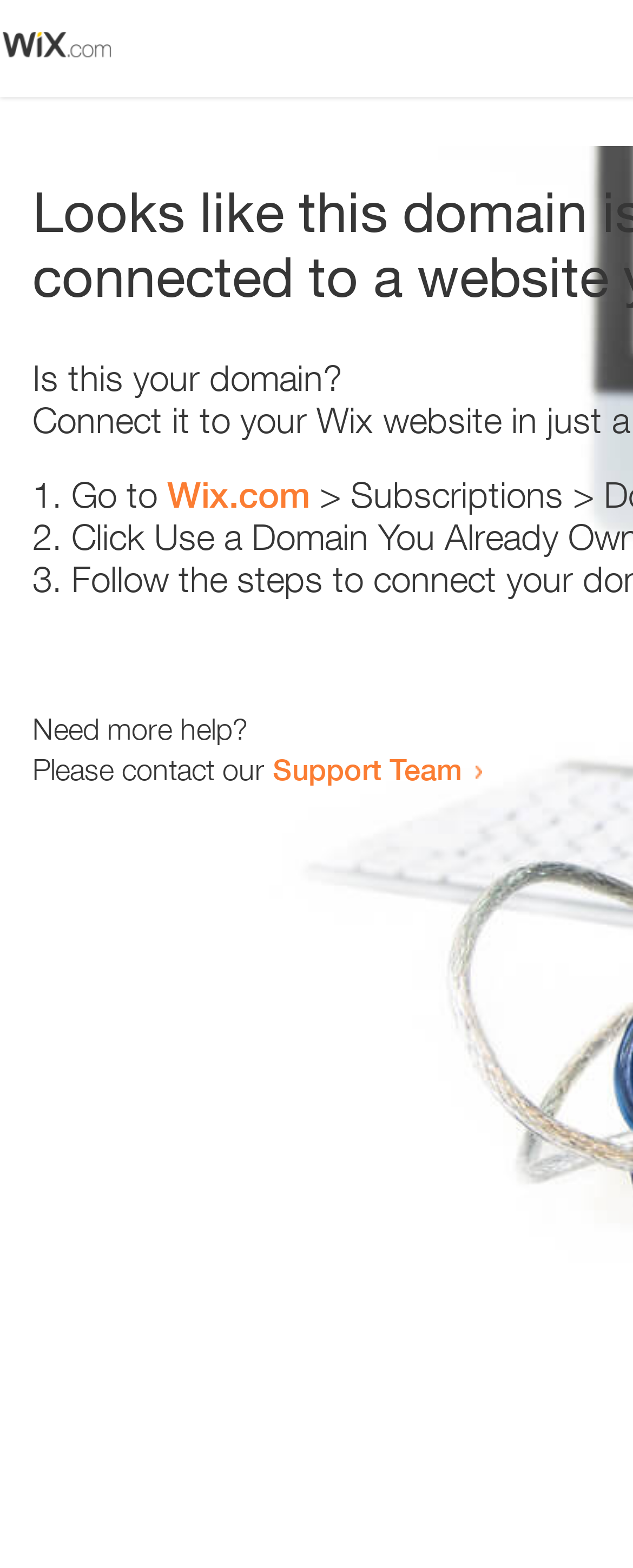From the given element description: "Support Team", find the bounding box for the UI element. Provide the coordinates as four float numbers between 0 and 1, in the order [left, top, right, bottom].

[0.431, 0.479, 0.731, 0.502]